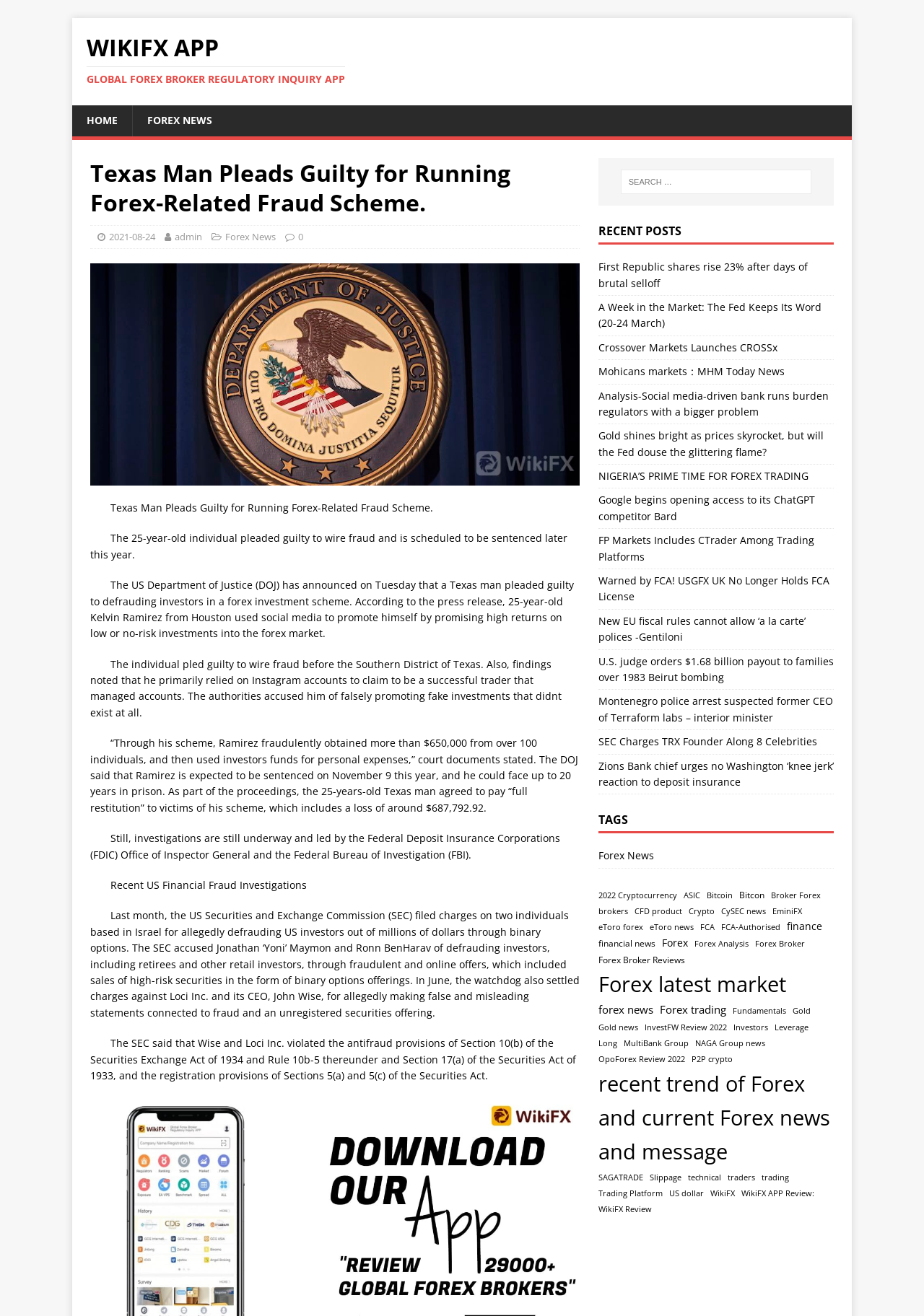Please provide a brief answer to the question using only one word or phrase: 
What is the topic of the news article?

Forex-related fraud scheme